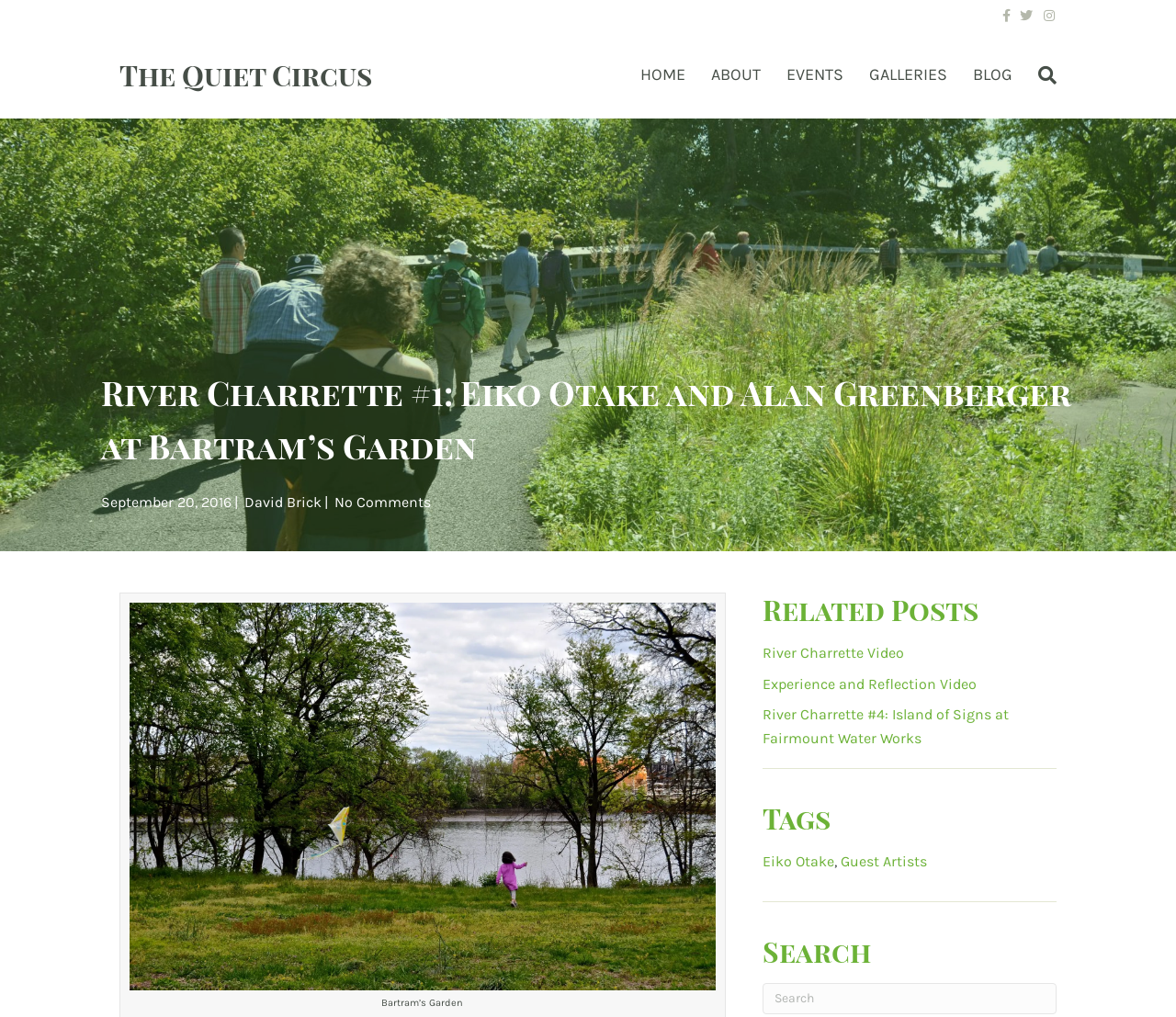What is the name of the guest artist mentioned?
Respond to the question with a well-detailed and thorough answer.

I found the answer by looking at the link 'Eiko Otake' under the 'Tags' heading, which suggests that Eiko Otake is a guest artist.